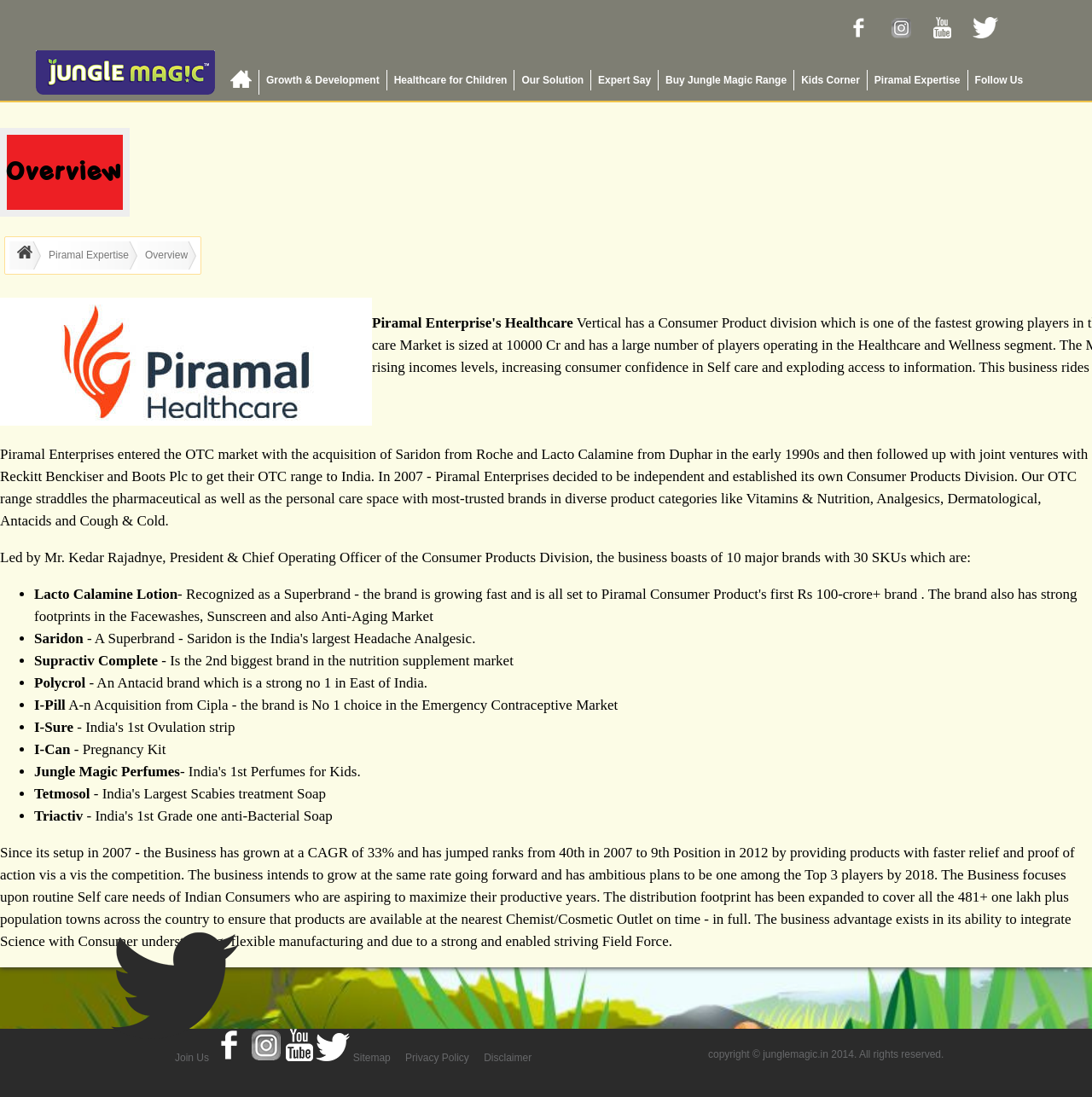How many towns does the distribution footprint cover?
Based on the visual content, answer with a single word or a brief phrase.

481+ one lakh plus population towns